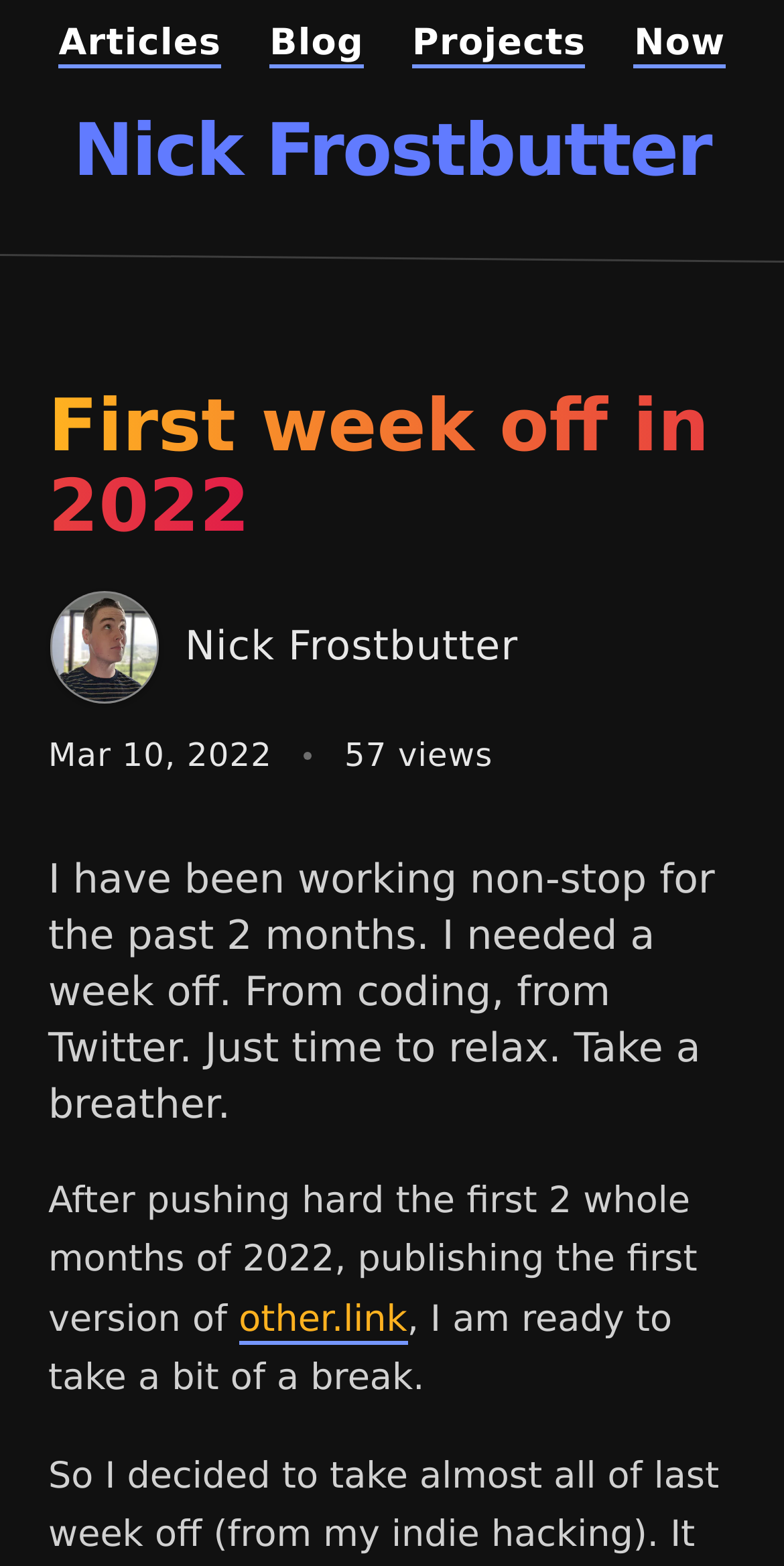Show me the bounding box coordinates of the clickable region to achieve the task as per the instruction: "go to articles page".

[0.075, 0.014, 0.282, 0.041]